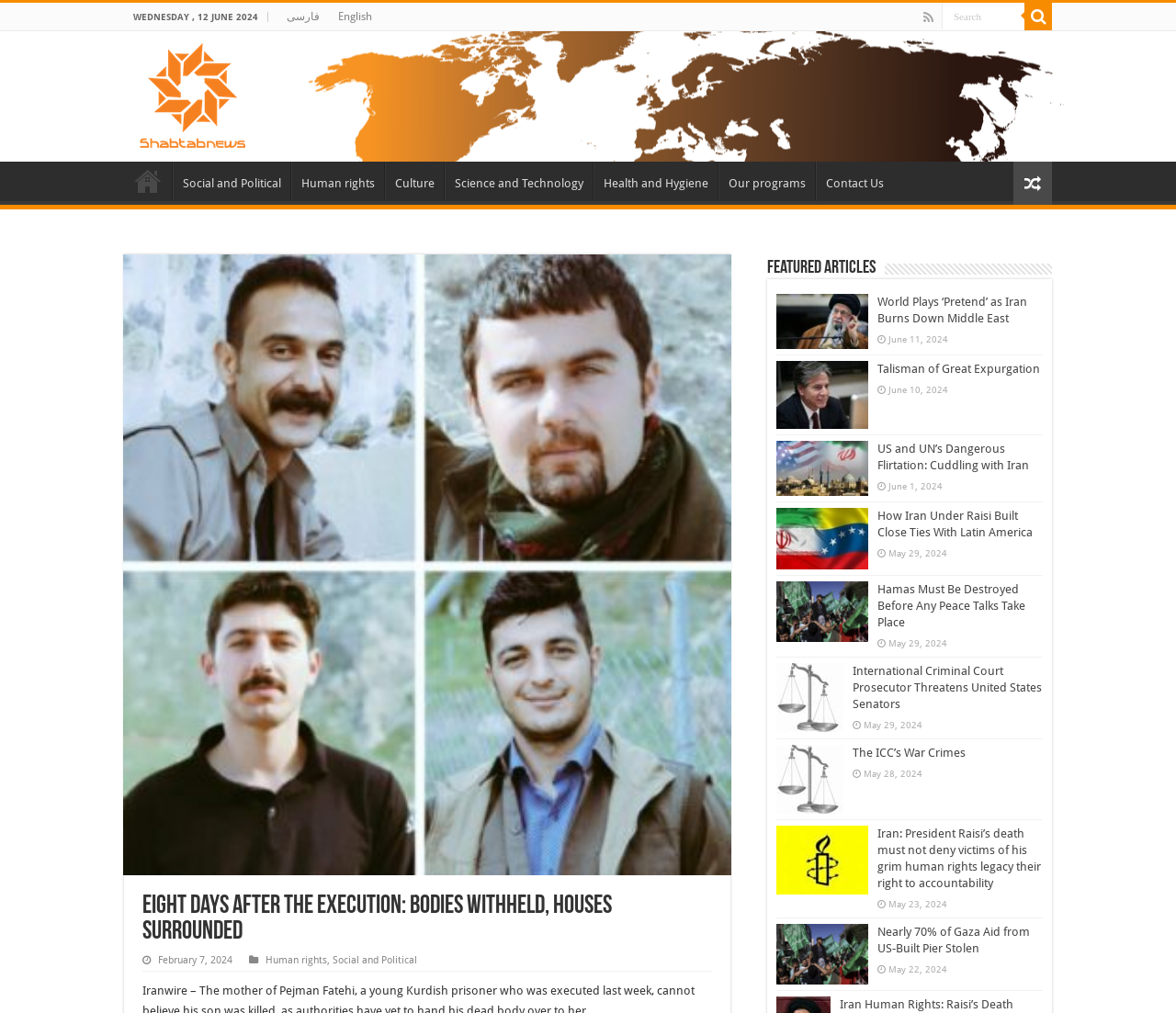Pinpoint the bounding box coordinates of the element to be clicked to execute the instruction: "Read the article 'Eight Days After the Execution: Bodies Withheld, Houses Surrounded'".

[0.121, 0.882, 0.605, 0.933]